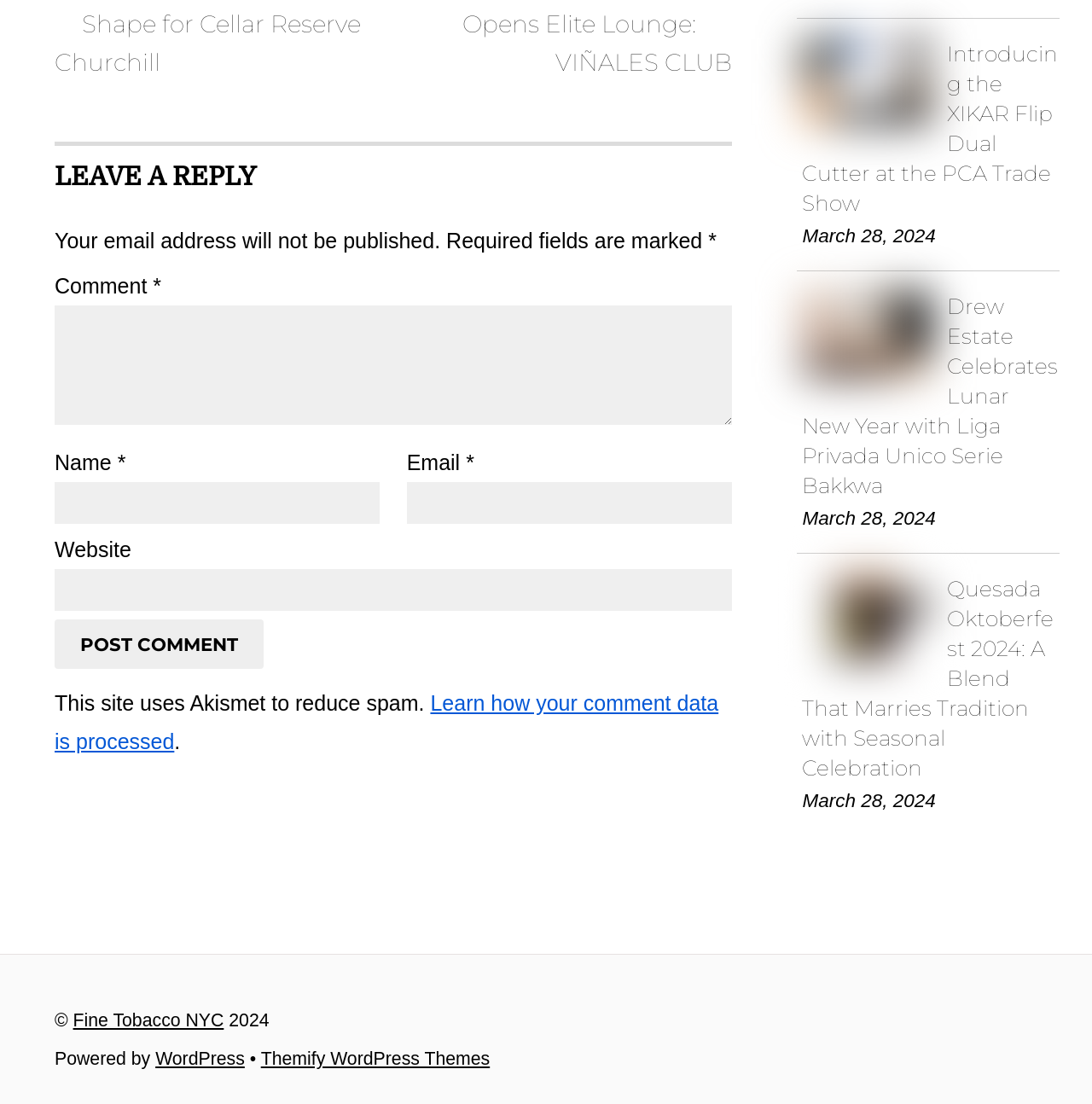Please indicate the bounding box coordinates for the clickable area to complete the following task: "learn how your comment data is processed". The coordinates should be specified as four float numbers between 0 and 1, i.e., [left, top, right, bottom].

[0.05, 0.626, 0.658, 0.682]